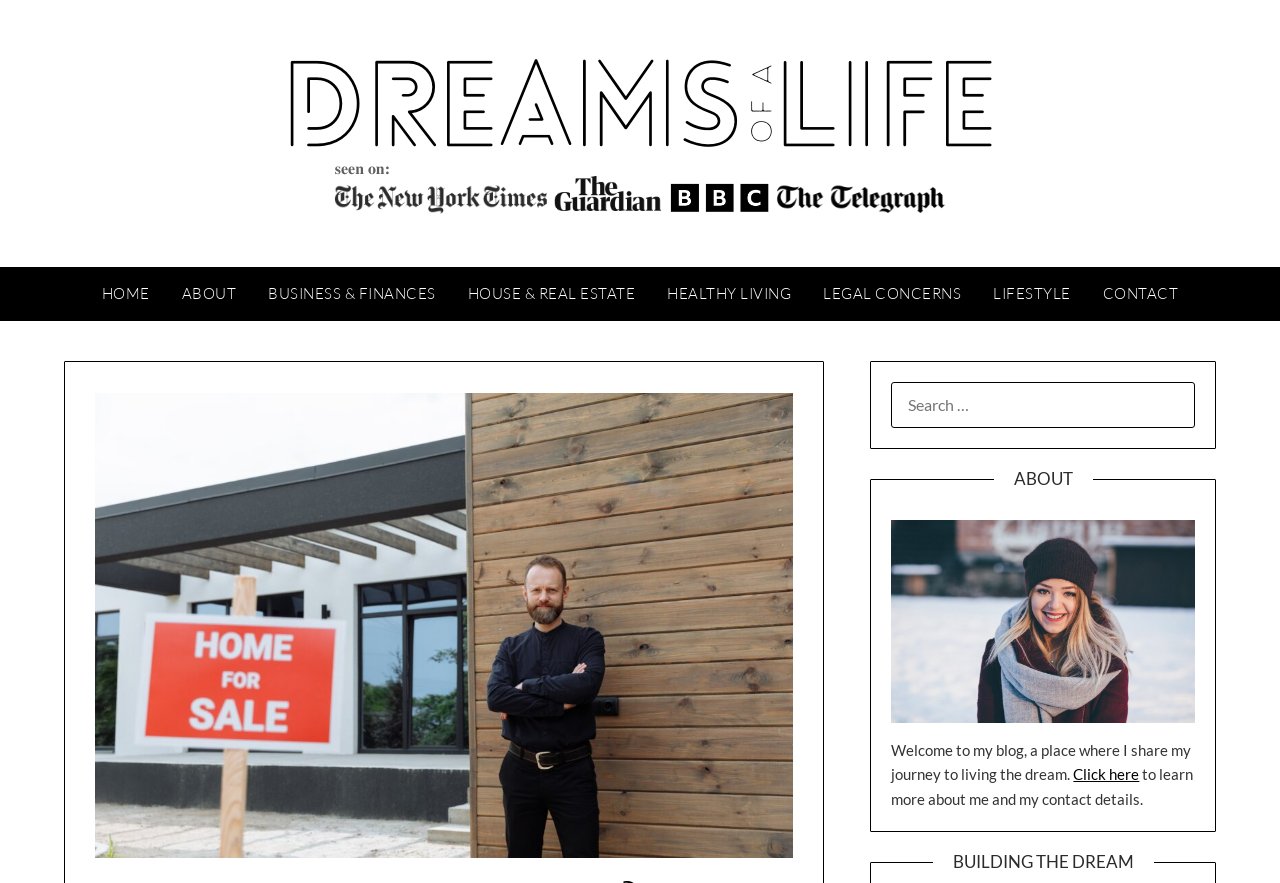Indicate the bounding box coordinates of the element that needs to be clicked to satisfy the following instruction: "go to home page". The coordinates should be four float numbers between 0 and 1, i.e., [left, top, right, bottom].

[0.067, 0.302, 0.129, 0.364]